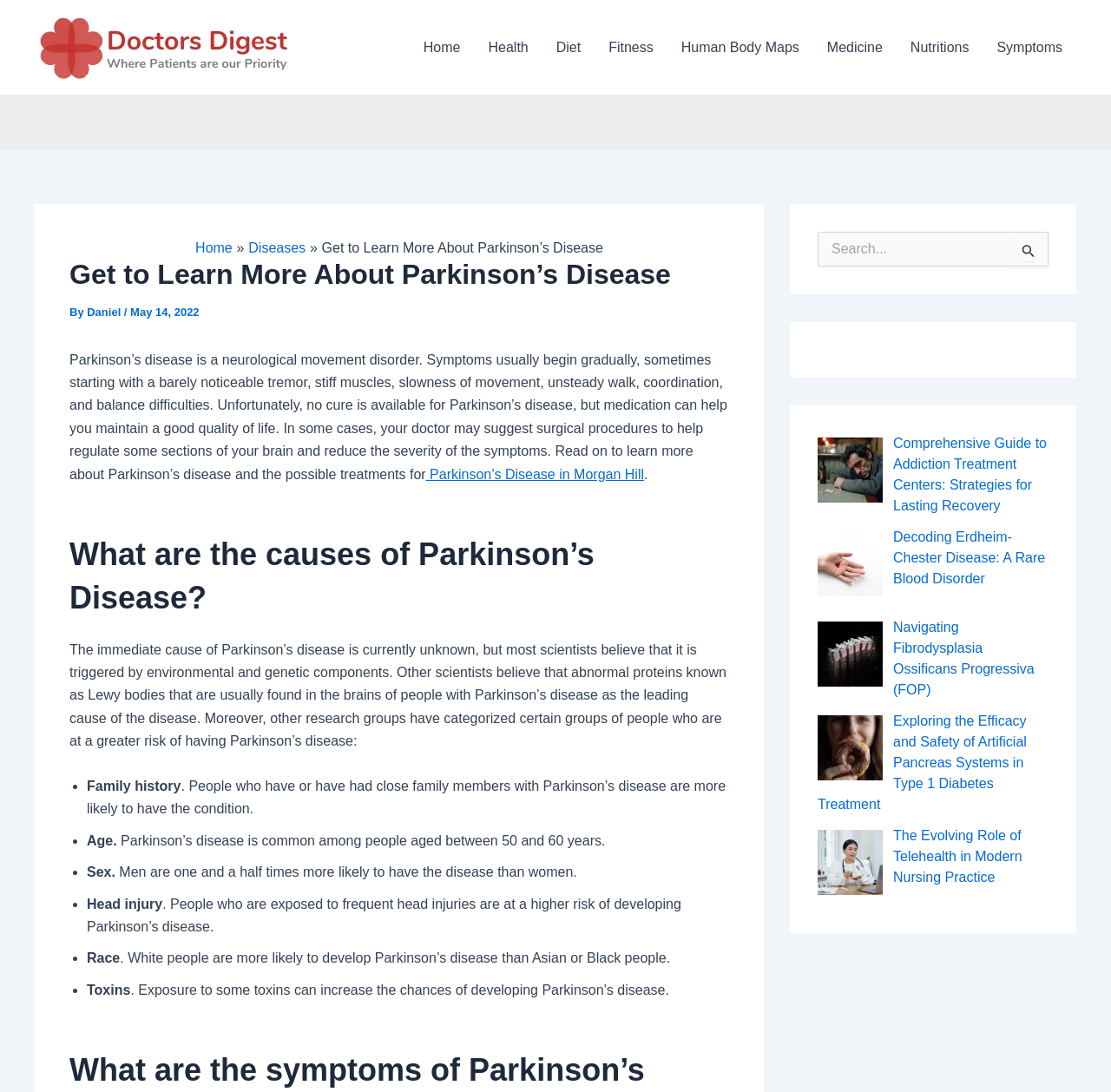How many links are in the main navigation menu? Look at the image and give a one-word or short phrase answer.

9